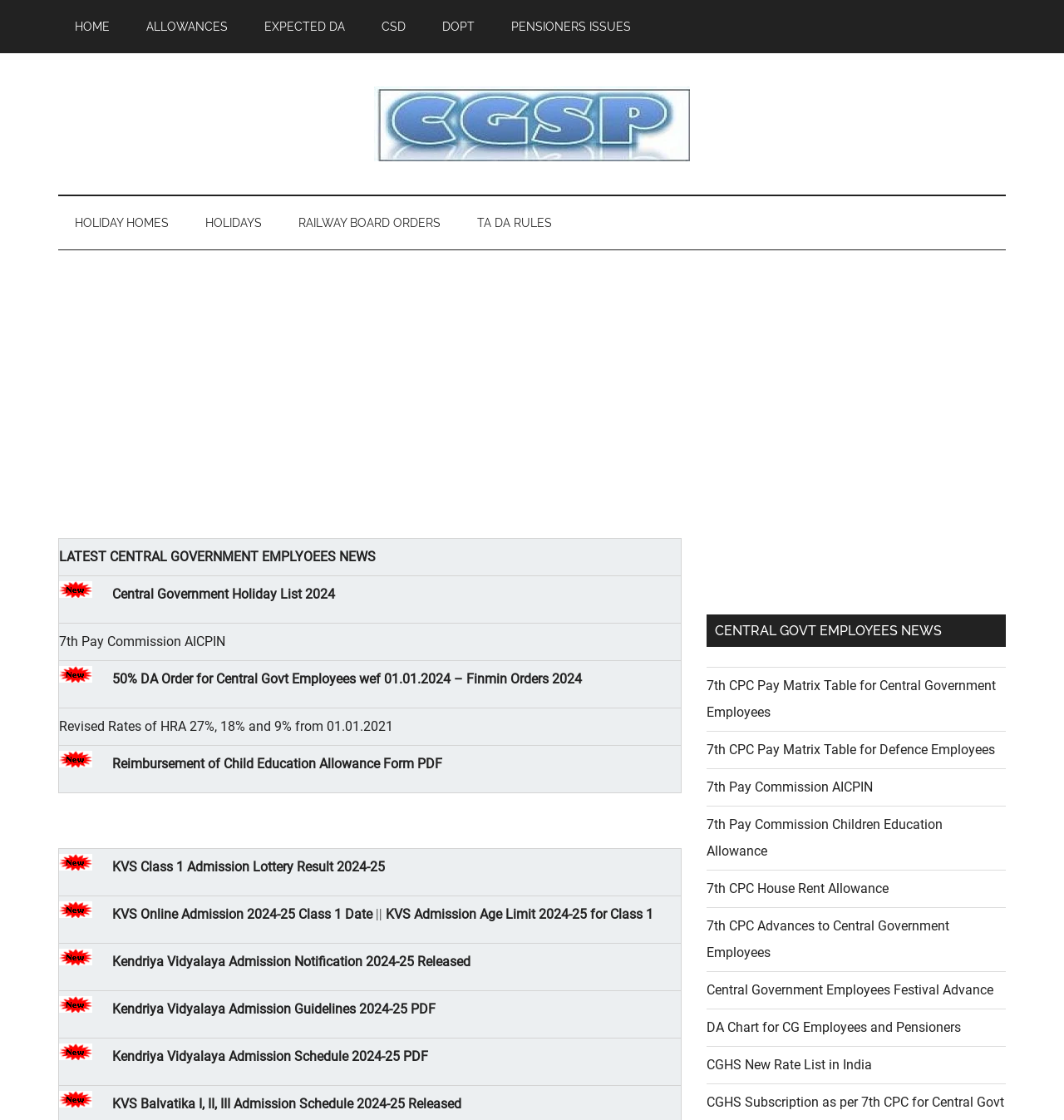For the element described, predict the bounding box coordinates as (top-left x, top-left y, bottom-right x, bottom-right y). All values should be between 0 and 1. Element description: CSD

[0.343, 0.0, 0.397, 0.048]